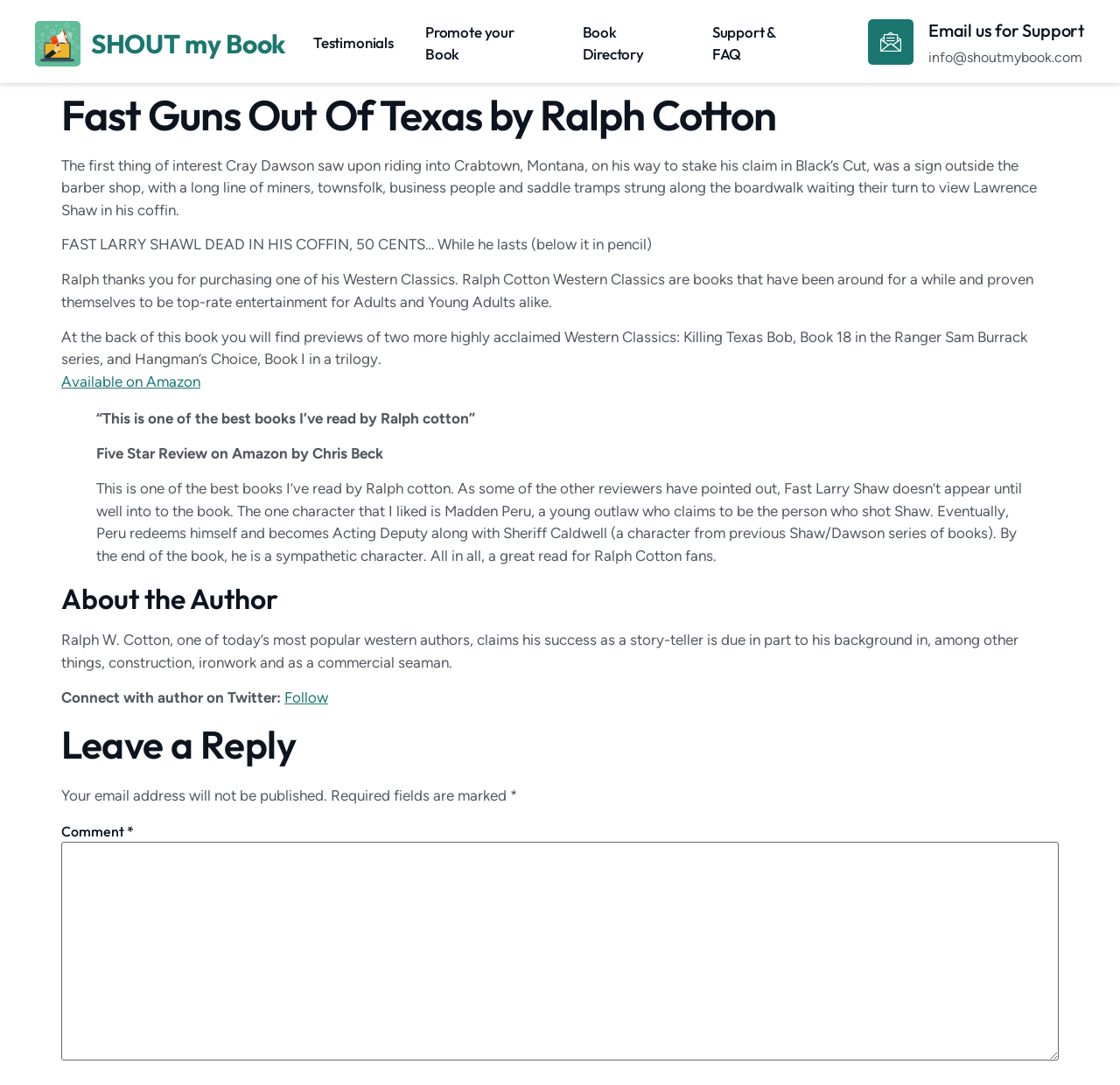Please specify the bounding box coordinates of the element that should be clicked to execute the given instruction: 'Click on the 'Available on Amazon' link'. Ensure the coordinates are four float numbers between 0 and 1, expressed as [left, top, right, bottom].

[0.055, 0.343, 0.179, 0.359]